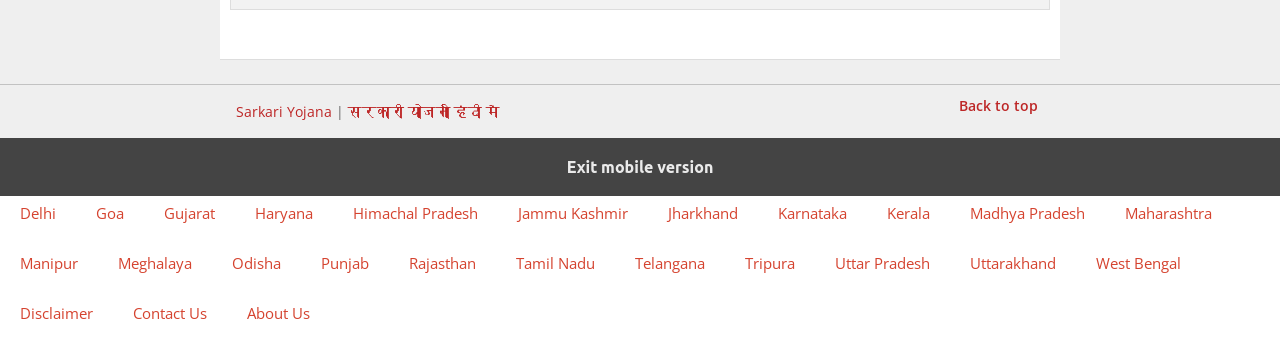Please identify the bounding box coordinates of the clickable area that will fulfill the following instruction: "Click on Sarkari Yojana". The coordinates should be in the format of four float numbers between 0 and 1, i.e., [left, top, right, bottom].

[0.184, 0.303, 0.259, 0.359]